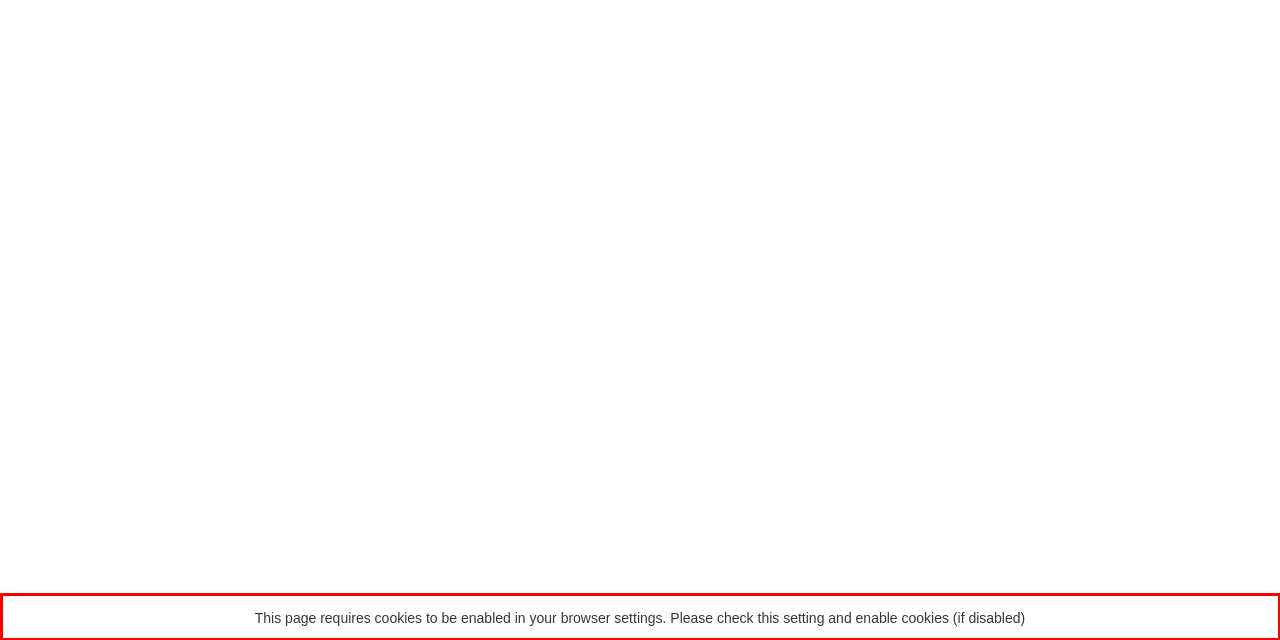Identify and transcribe the text content enclosed by the red bounding box in the given screenshot.

This page requires cookies to be enabled in your browser settings. Please check this setting and enable cookies (if disabled)